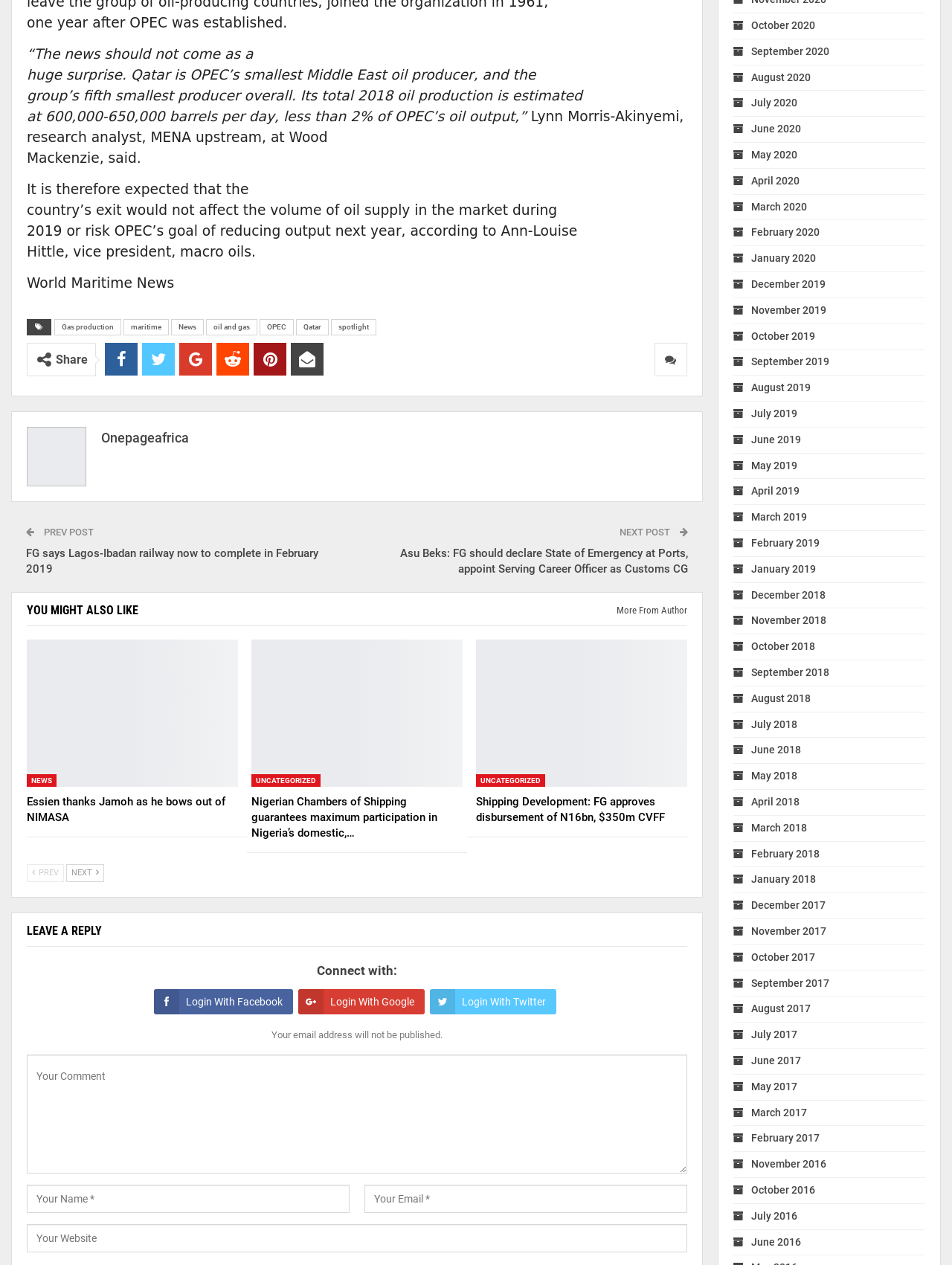Use a single word or phrase to answer the question:
What is the topic of the news article?

Qatar withdrawing from OPEC